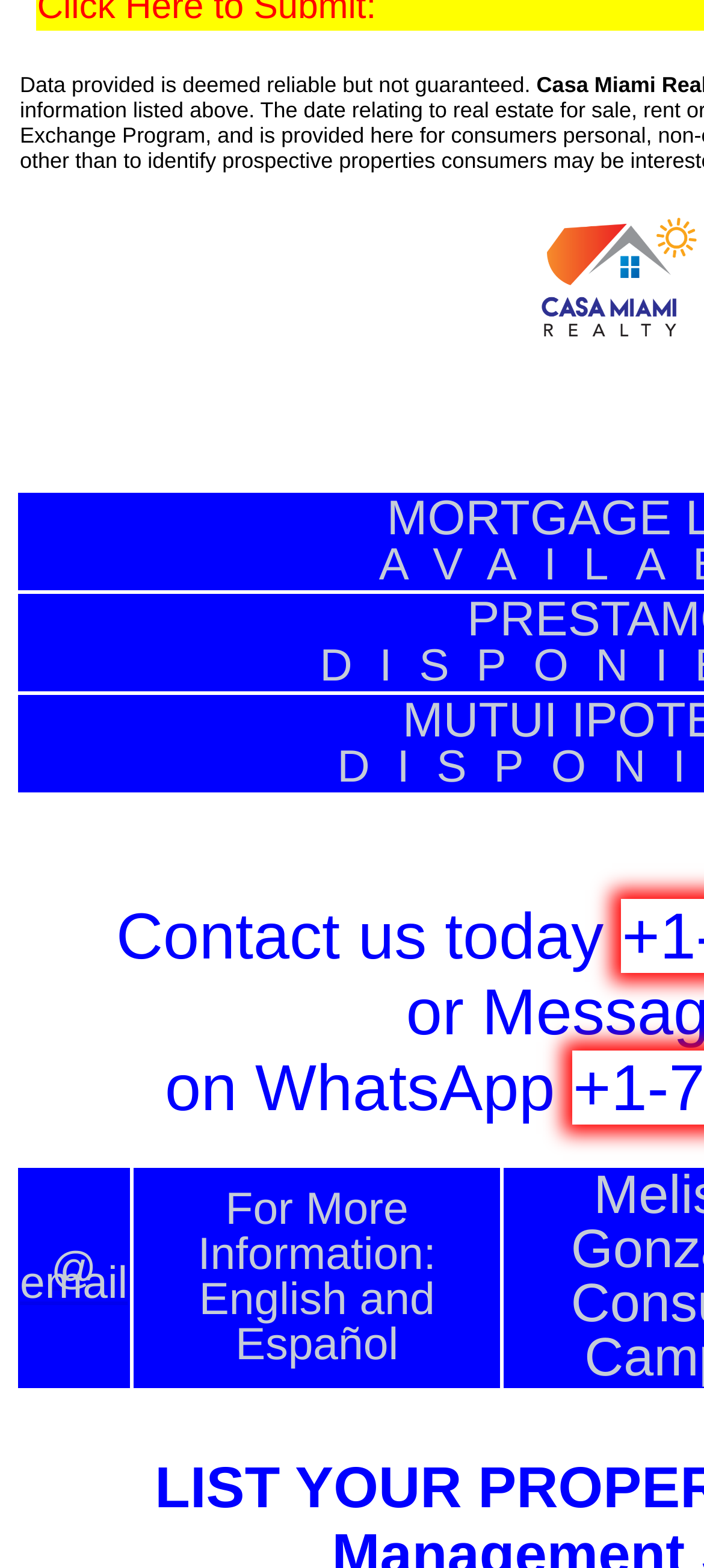Predict the bounding box of the UI element based on the description: "Español". The coordinates should be four float numbers between 0 and 1, formatted as [left, top, right, bottom].

[0.334, 0.841, 0.566, 0.874]